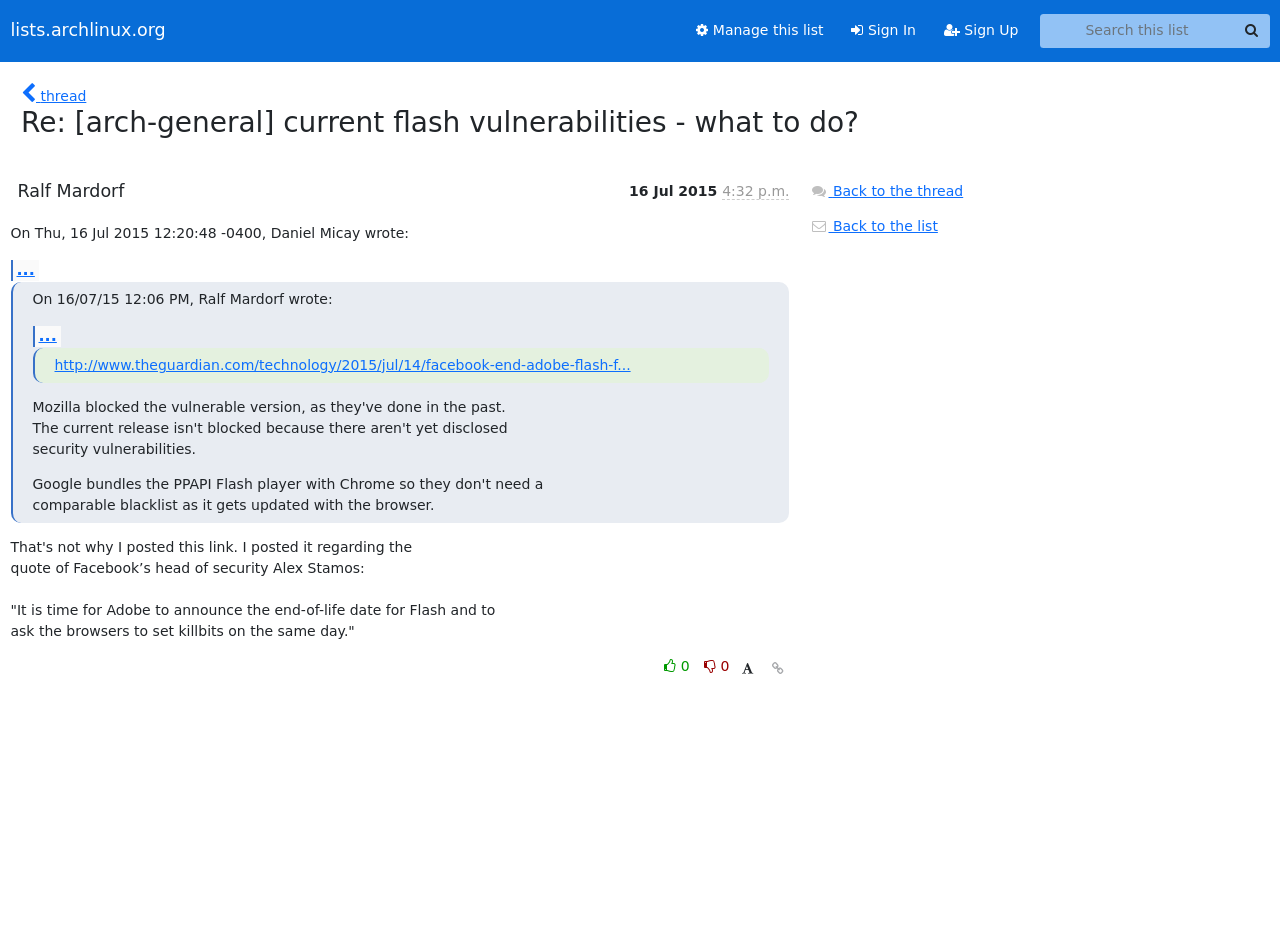Identify the bounding box for the described UI element: "Manage this list".

[0.533, 0.014, 0.654, 0.052]